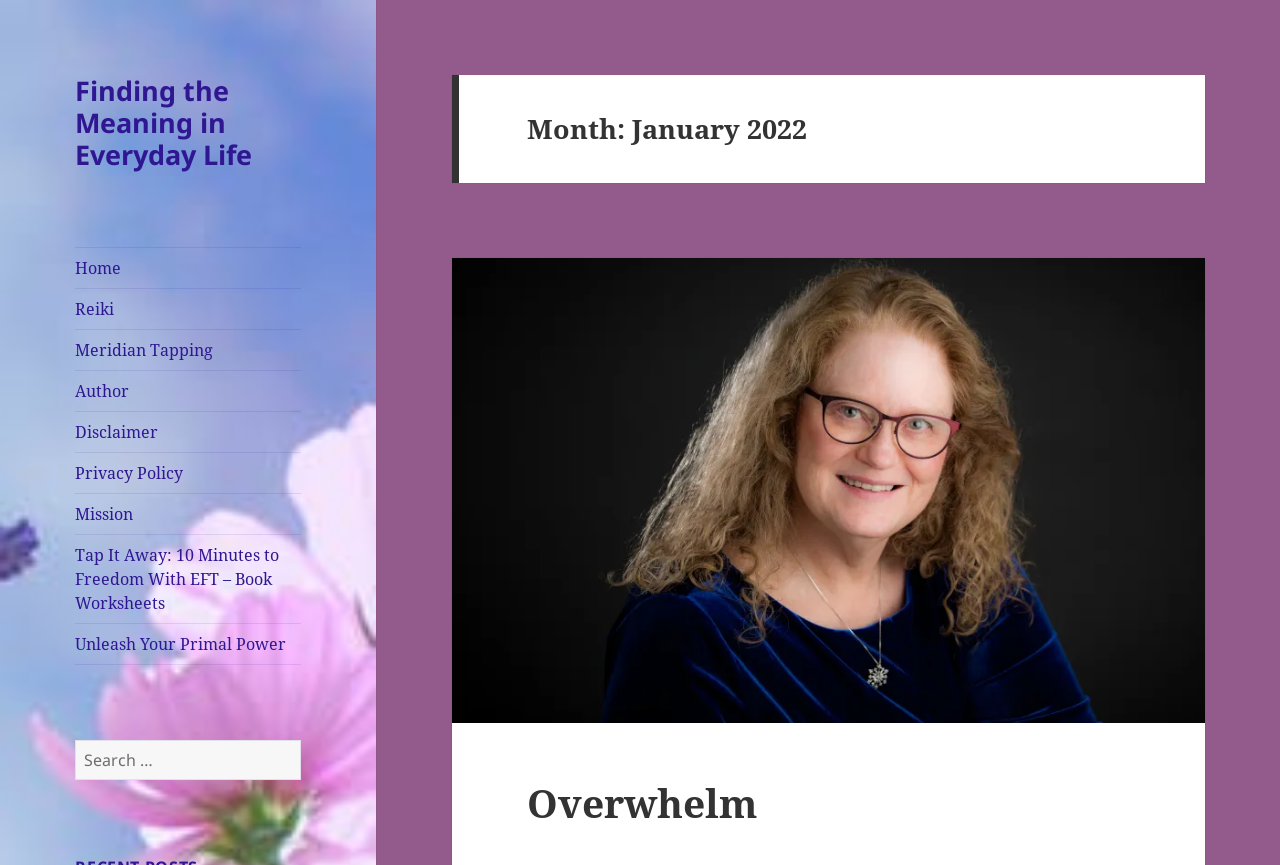Provide a thorough summary of the webpage.

This webpage is about finding meaning in everyday life, specifically in January 2022. At the top left, there is a navigation menu with 9 links: "Finding the Meaning in Everyday Life", "Home", "Reiki", "Meridian Tapping", "Author", "Disclaimer", "Privacy Policy", "Mission", and "Tap It Away: 10 Minutes to Freedom With EFT – Book Worksheets". Below the navigation menu, there is a search bar with a label "Search for:" and a "Search" button.

On the right side of the navigation menu, there is a header section that displays the month "January 2022". Below the header, there is a hidden link "Overwhelm". At the bottom of the page, there is another header section with a heading "Overwhelm" and a link "Overwhelm" below it.